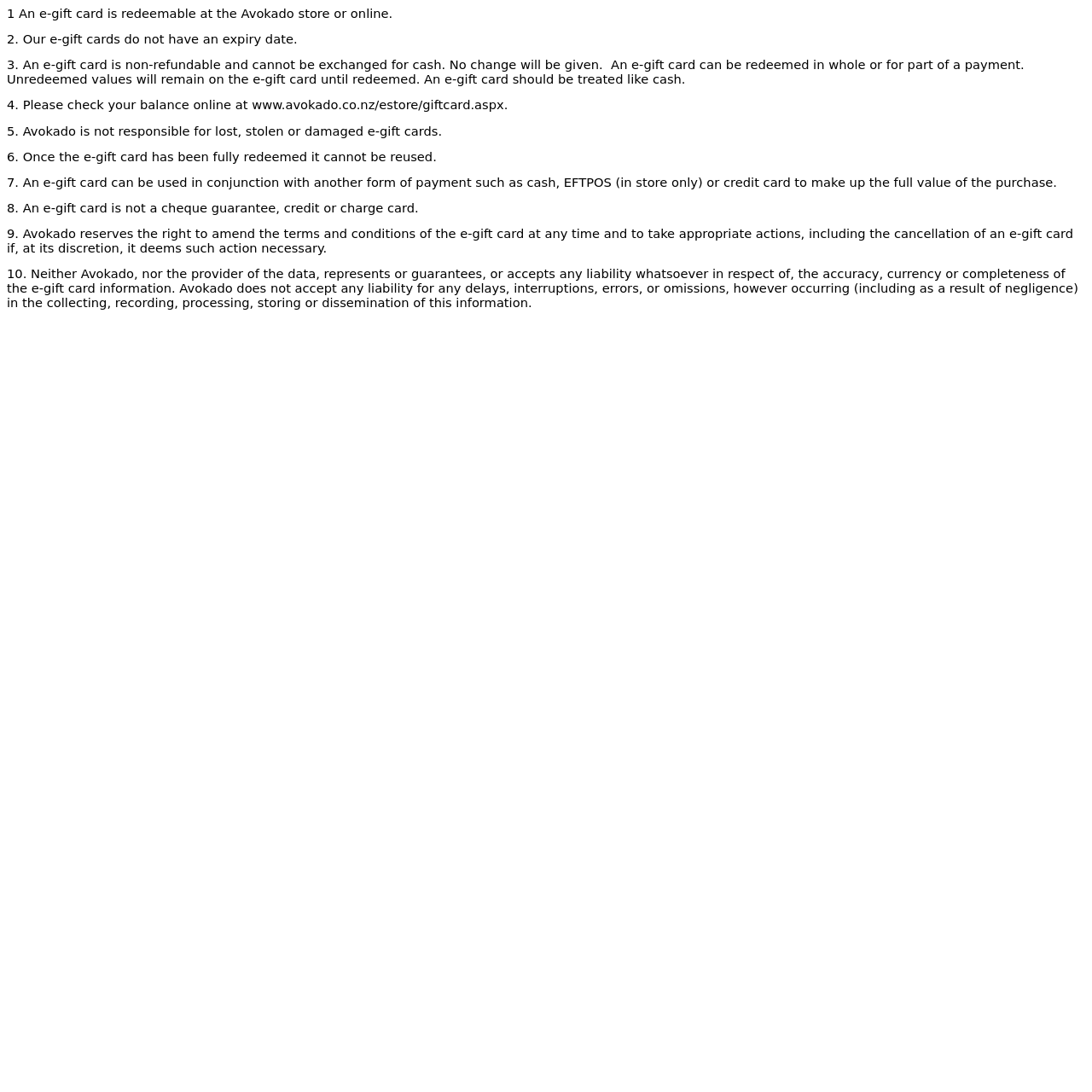Please provide a one-word or short phrase answer to the question:
How can an e-gift card be used?

In whole or part of a payment